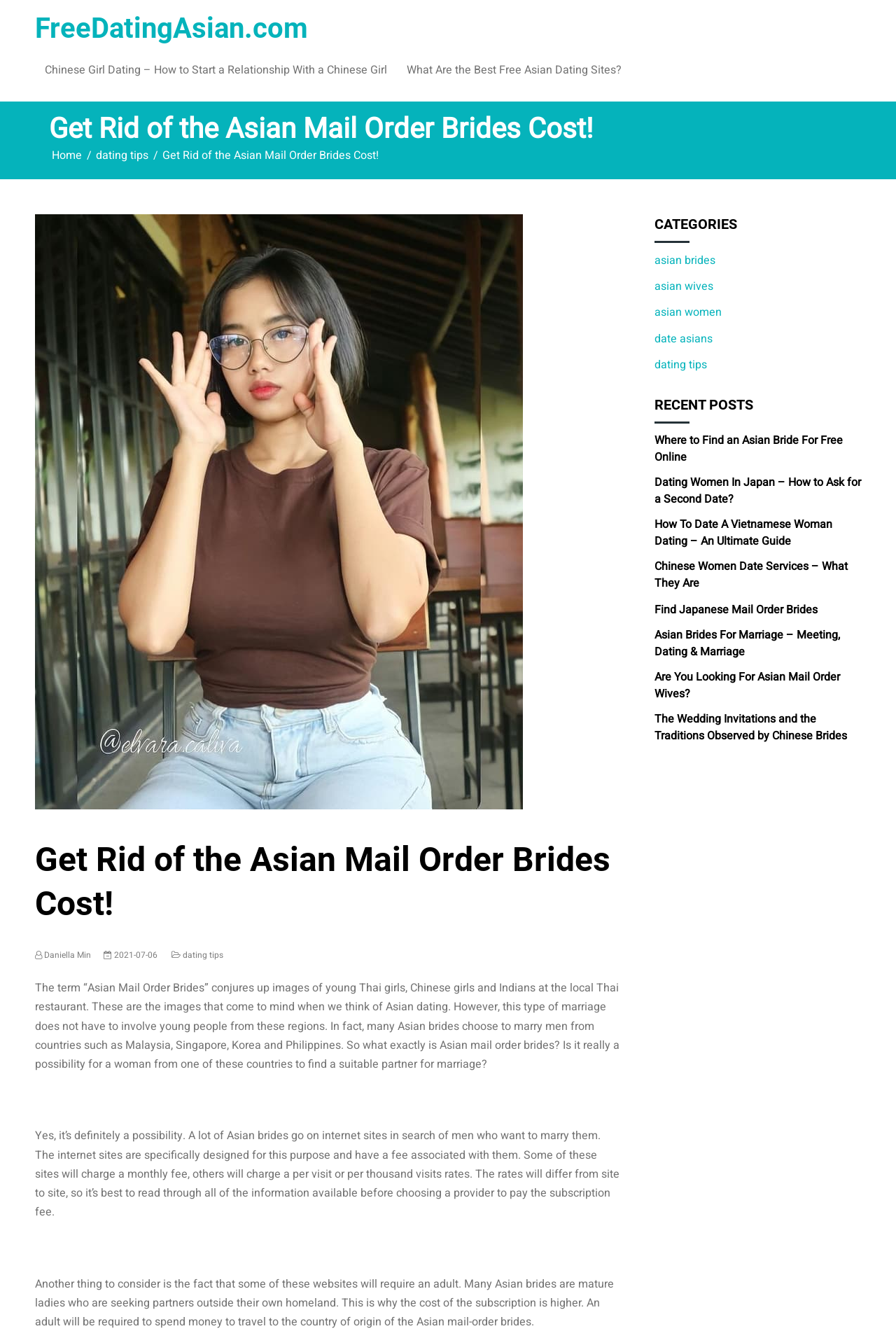Can you find the bounding box coordinates for the element to click on to achieve the instruction: "Check the 'dating tips' link"?

[0.204, 0.713, 0.249, 0.722]